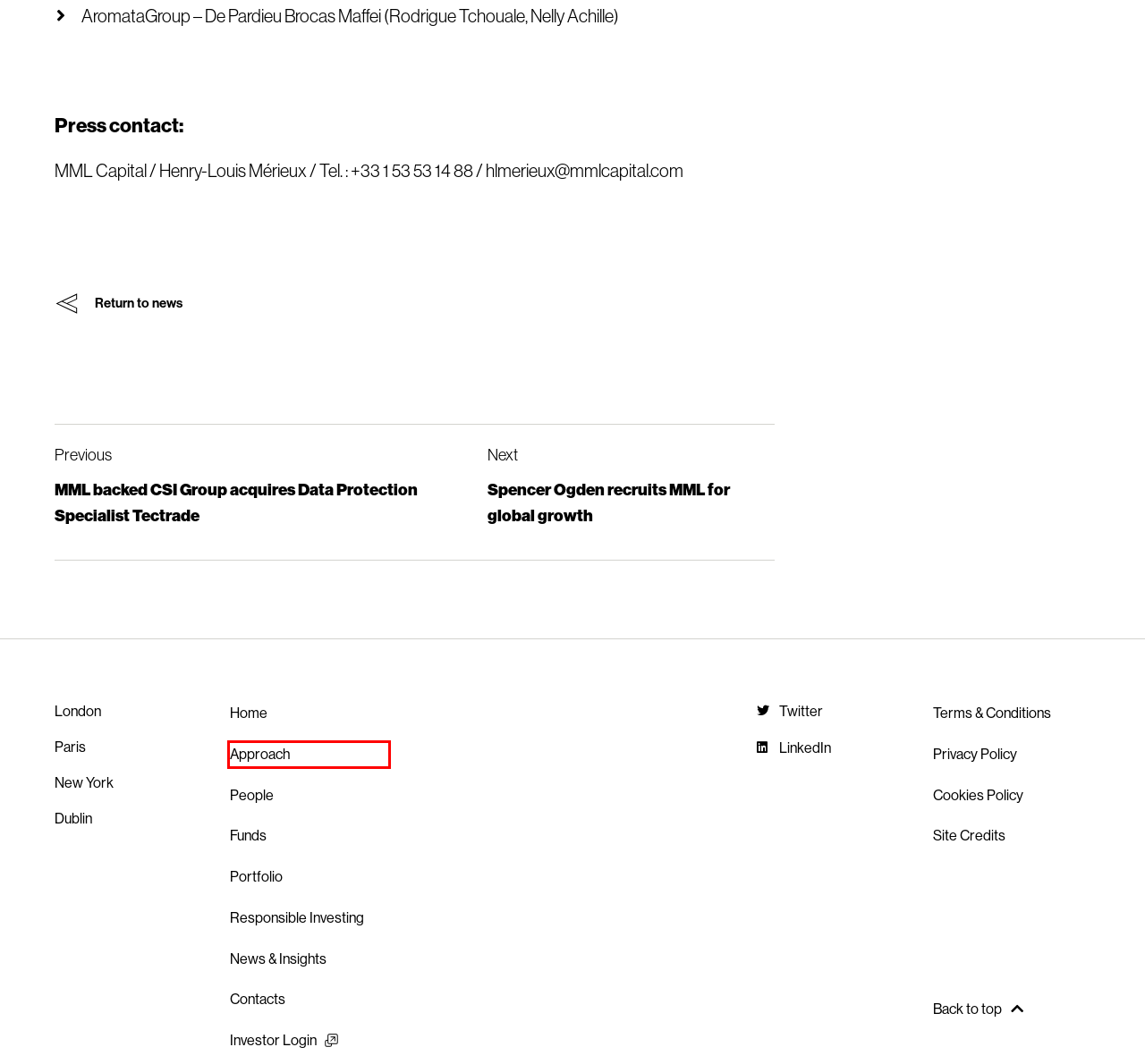Take a look at the provided webpage screenshot featuring a red bounding box around an element. Select the most appropriate webpage description for the page that loads after clicking on the element inside the red bounding box. Here are the candidates:
A. People - MML Capital
B. Privacy Policy - MML Capital
C. Home - MML Capital
D. Responsible Investing - MML Capital
E. MML backed CSI Group acquires Data Protection Specialist Tectrade - MML Capital
F. Approach - MML Capital
G. Cookies Policy - MML Capital
H. BM Registry
    | 591884a0-0143-4162-ae78-edd123f3bfcf

F